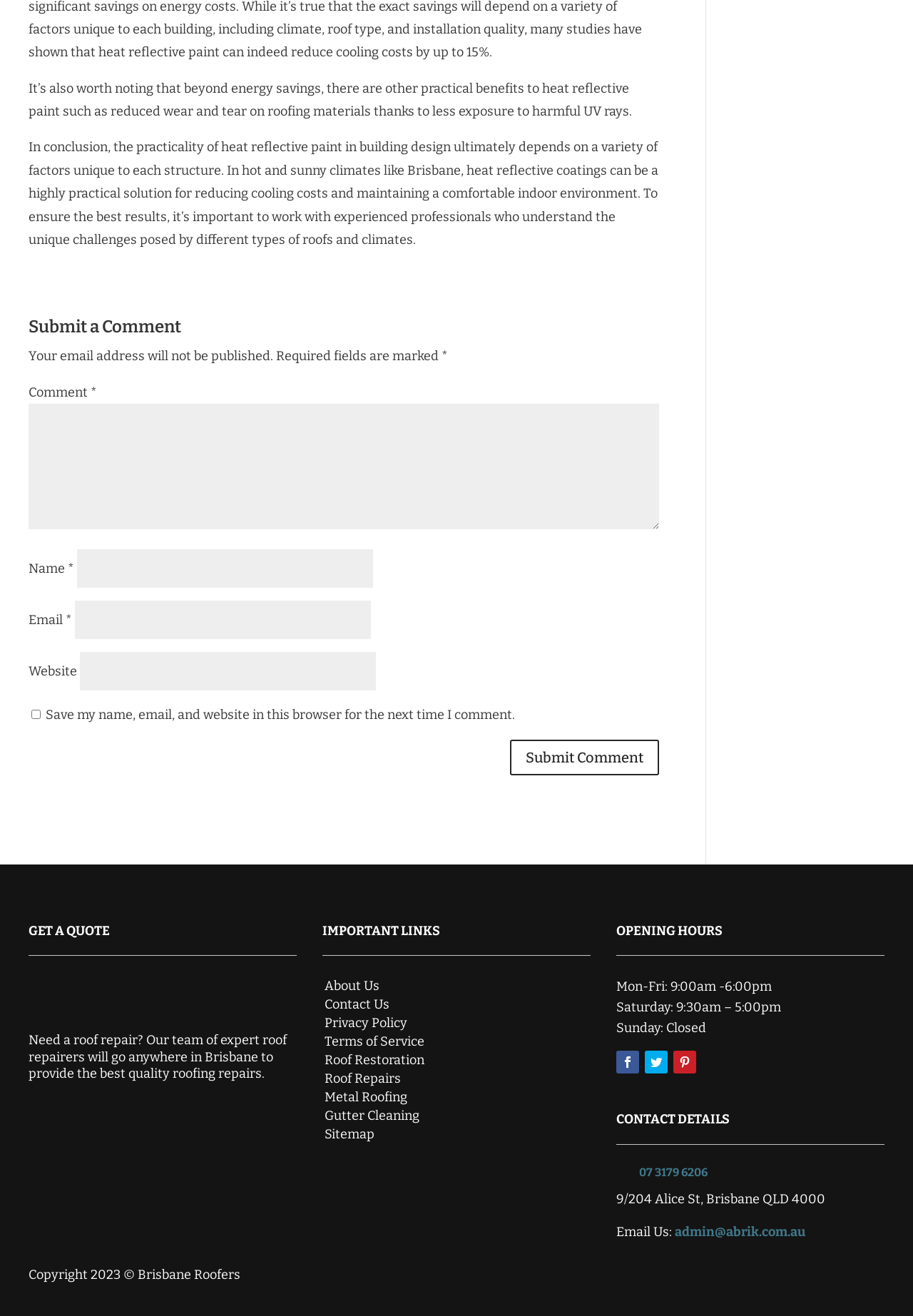Indicate the bounding box coordinates of the element that must be clicked to execute the instruction: "Email us". The coordinates should be given as four float numbers between 0 and 1, i.e., [left, top, right, bottom].

[0.739, 0.93, 0.882, 0.942]